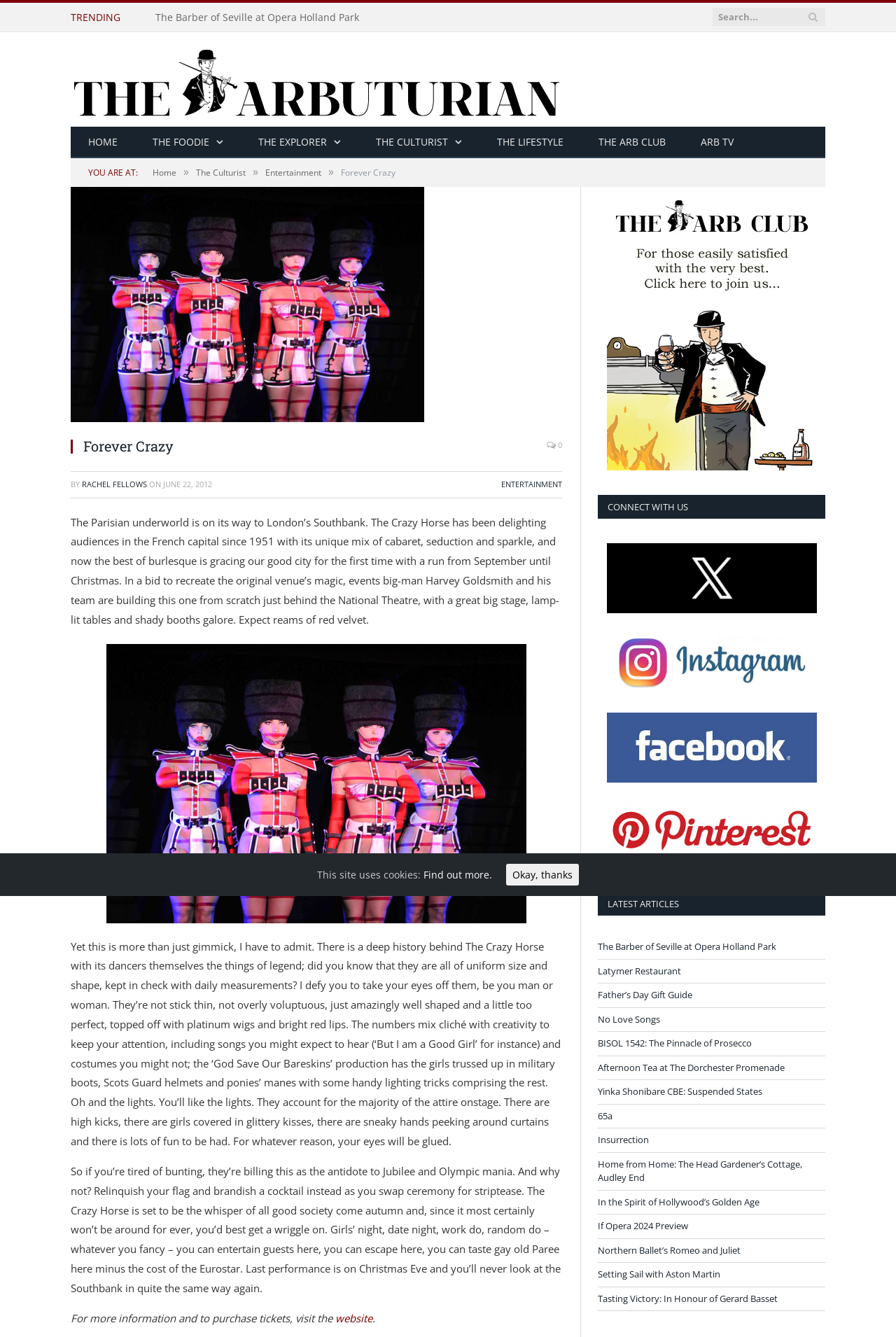Please give the bounding box coordinates of the area that should be clicked to fulfill the following instruction: "Follow The Arbuturian on social media". The coordinates should be in the format of four float numbers from 0 to 1, i.e., [left, top, right, bottom].

[0.667, 0.406, 0.921, 0.459]